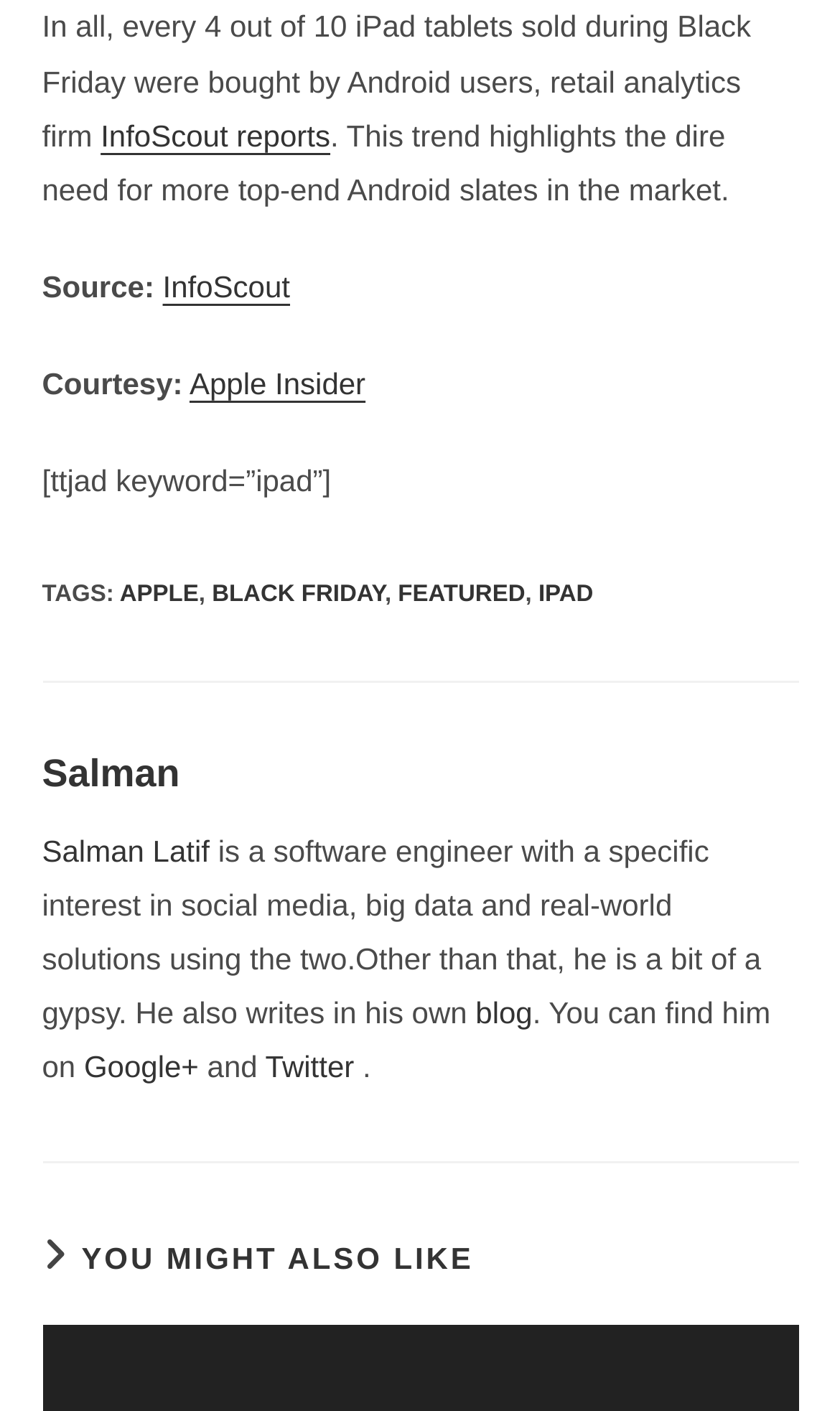What percentage of iPad tablets were bought by Android users?
Provide an in-depth and detailed answer to the question.

The answer can be found in the first sentence of the article, which states 'In all, every 4 out of 10 iPad tablets sold during Black Friday were bought by Android users...'. This implies that 40% of iPad tablets were bought by Android users.